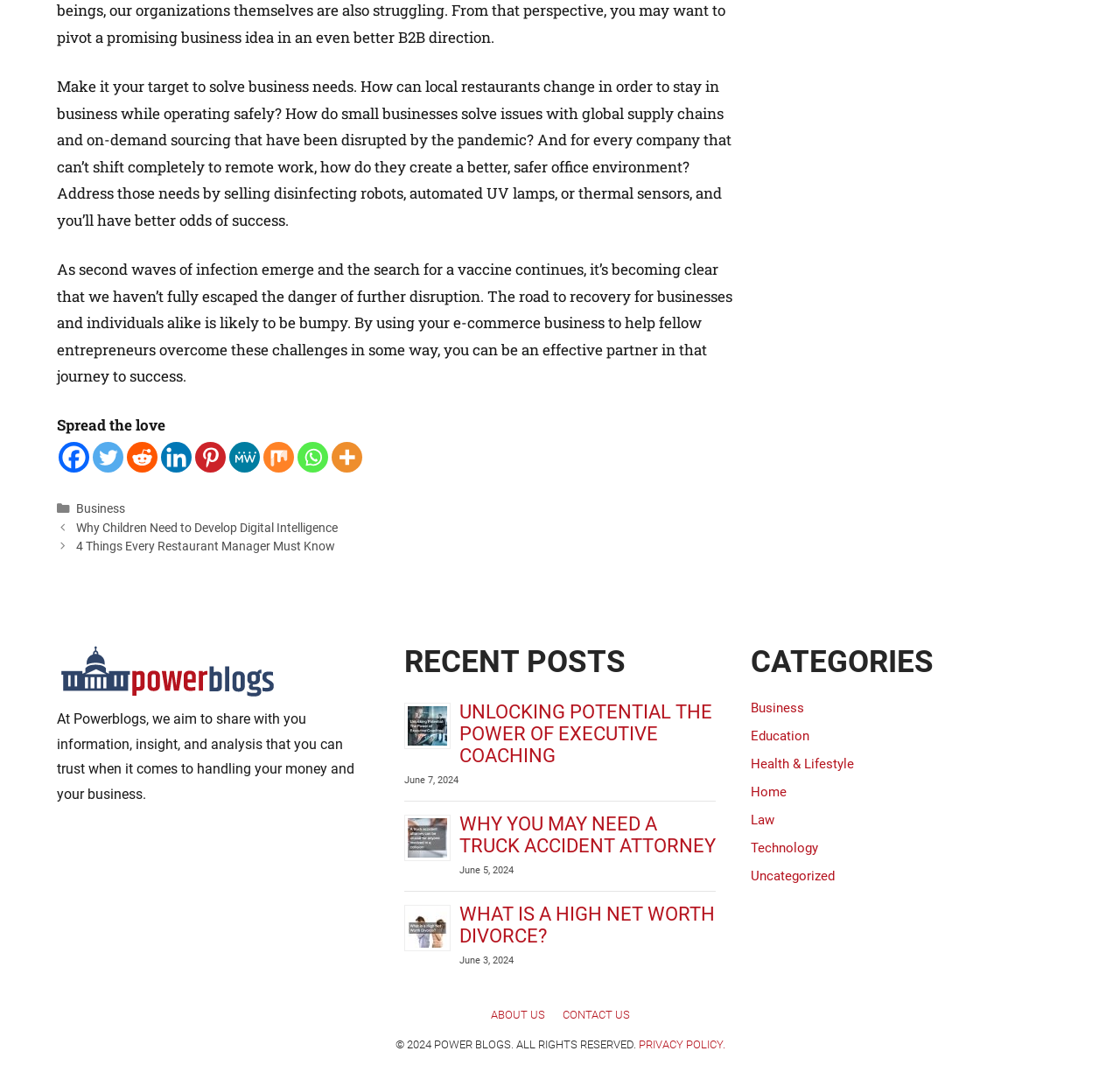What is the main topic of this webpage?
Provide a short answer using one word or a brief phrase based on the image.

Business and entrepreneurship